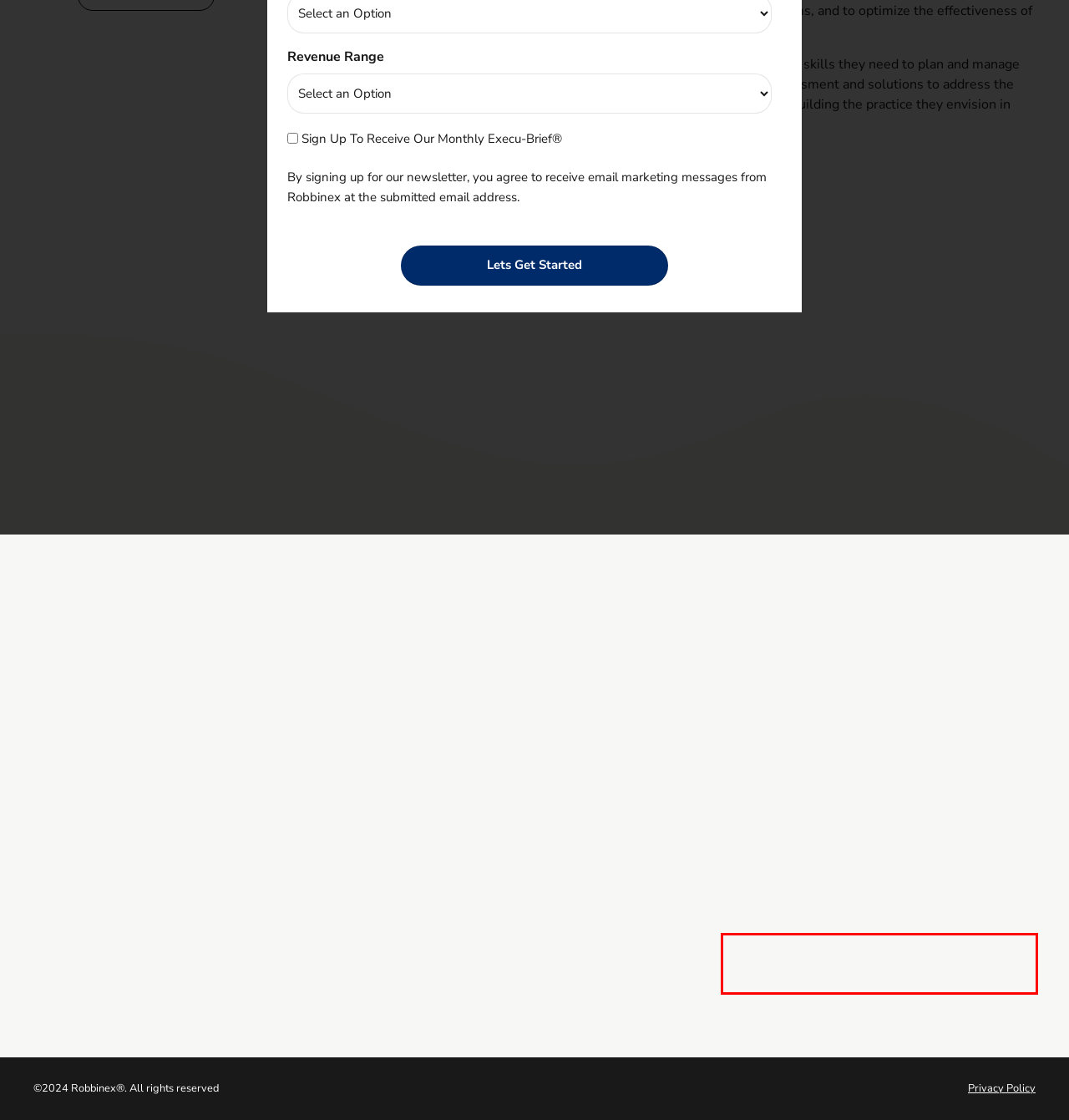Examine the webpage screenshot, find the red bounding box, and extract the text content within this marked area.

We bring the years, global experience, and stamina to guide our clients to make the right decision, at the right time, for the right reasons.